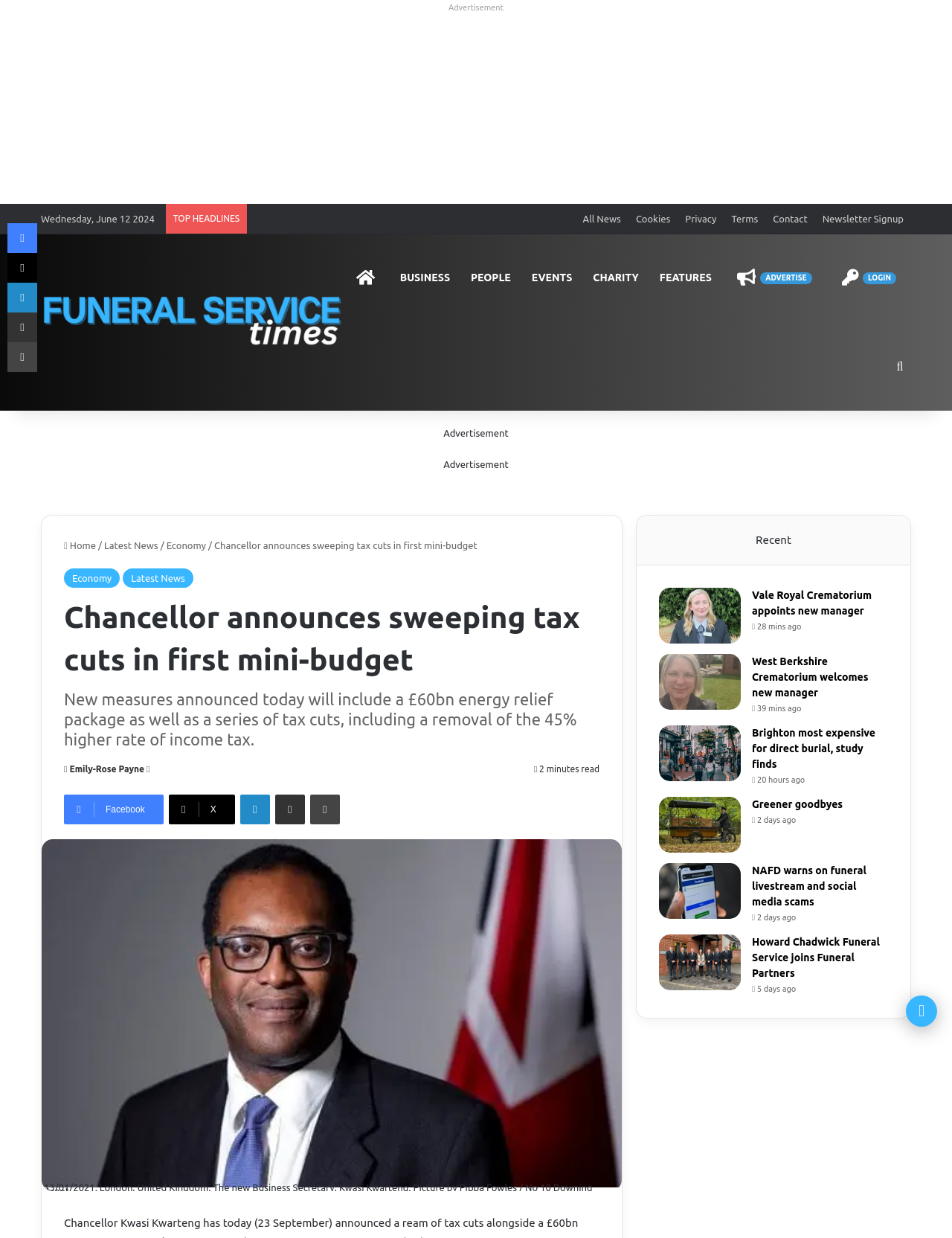What is the name of the Chancellor mentioned in the article?
Can you provide a detailed and comprehensive answer to the question?

The article mentions the Chancellor's name in the heading 'Chancellor announces sweeping tax cuts in first mini-budget' and also in the figure caption 'The new Business Secretary, Kwasi Kwarteng. Picture by Pippa Fowles / No 10 Downing Street'.